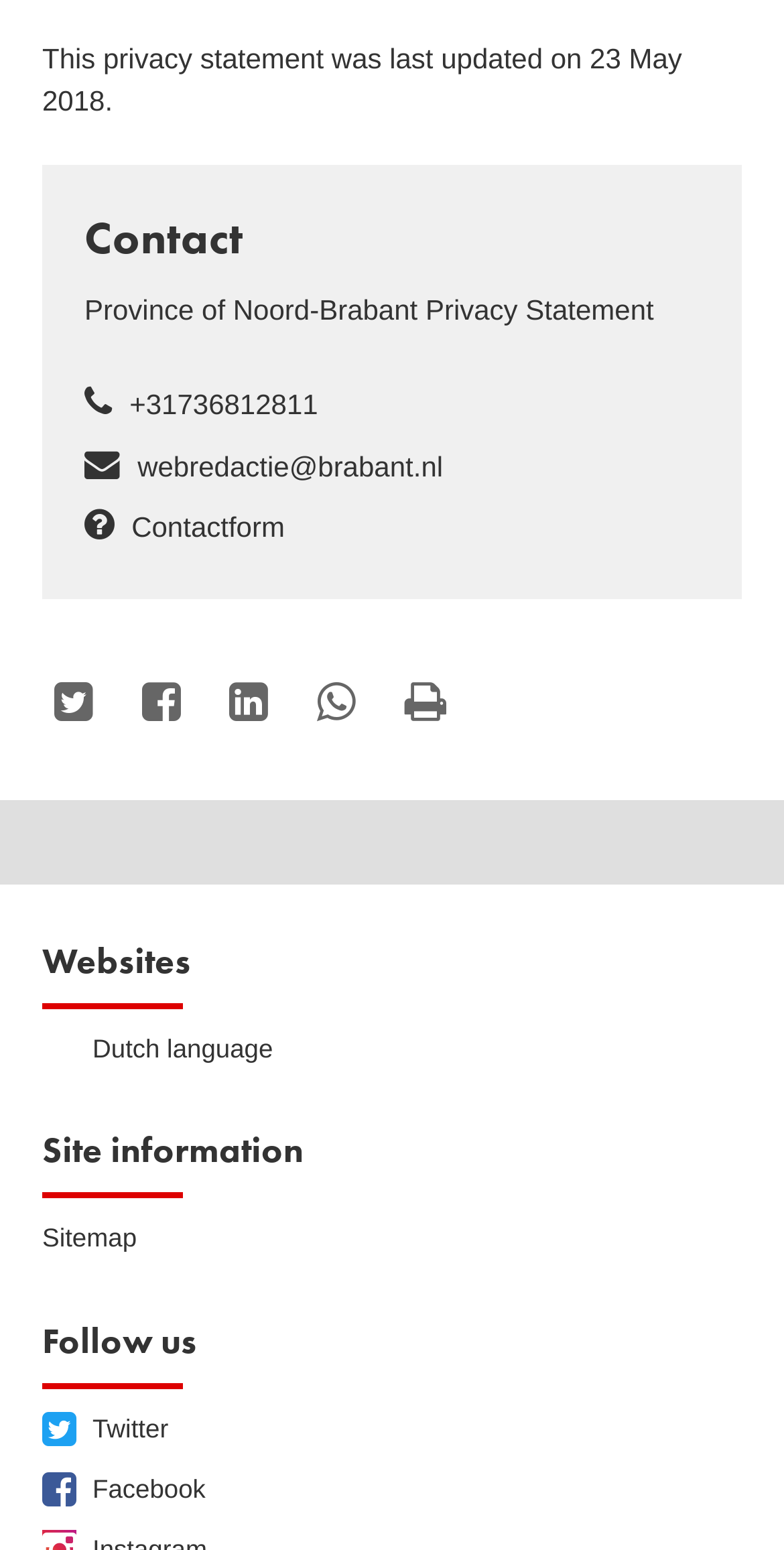Pinpoint the bounding box coordinates for the area that should be clicked to perform the following instruction: "Send an email to webredactie@brabant.nl".

[0.108, 0.28, 0.565, 0.32]